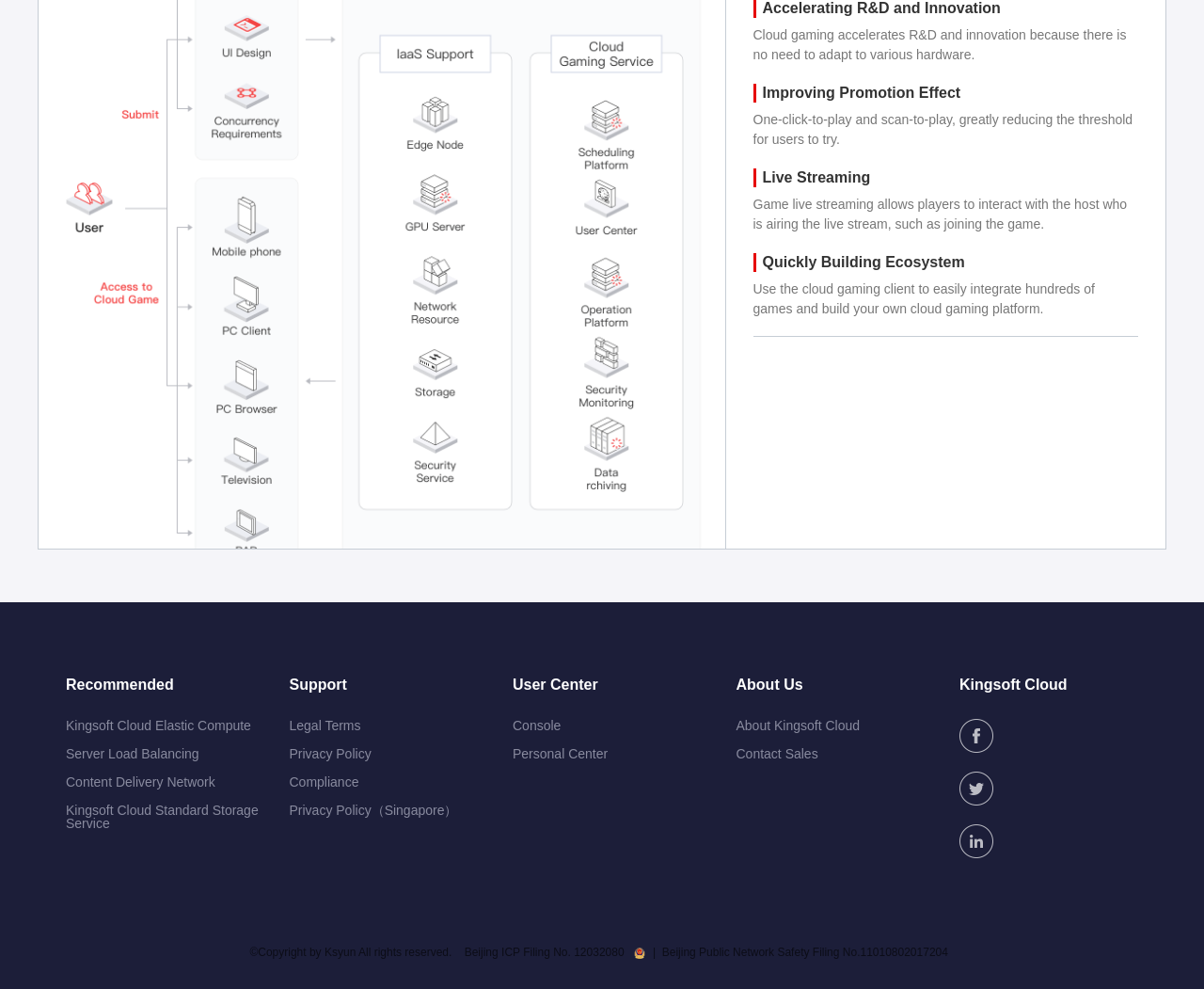Find the bounding box coordinates of the element you need to click on to perform this action: 'Go to User Center'. The coordinates should be represented by four float values between 0 and 1, in the format [left, top, right, bottom].

[0.426, 0.666, 0.611, 0.719]